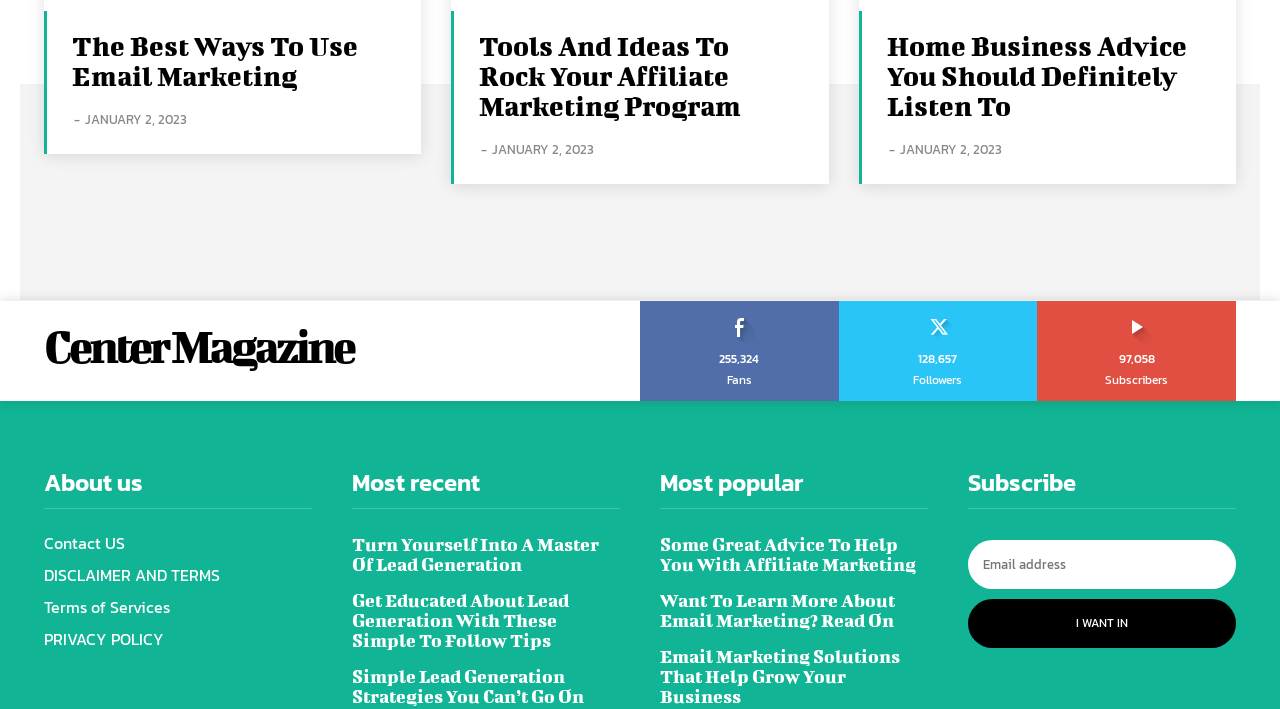Respond to the question with just a single word or phrase: 
How many sections are on this webpage?

5